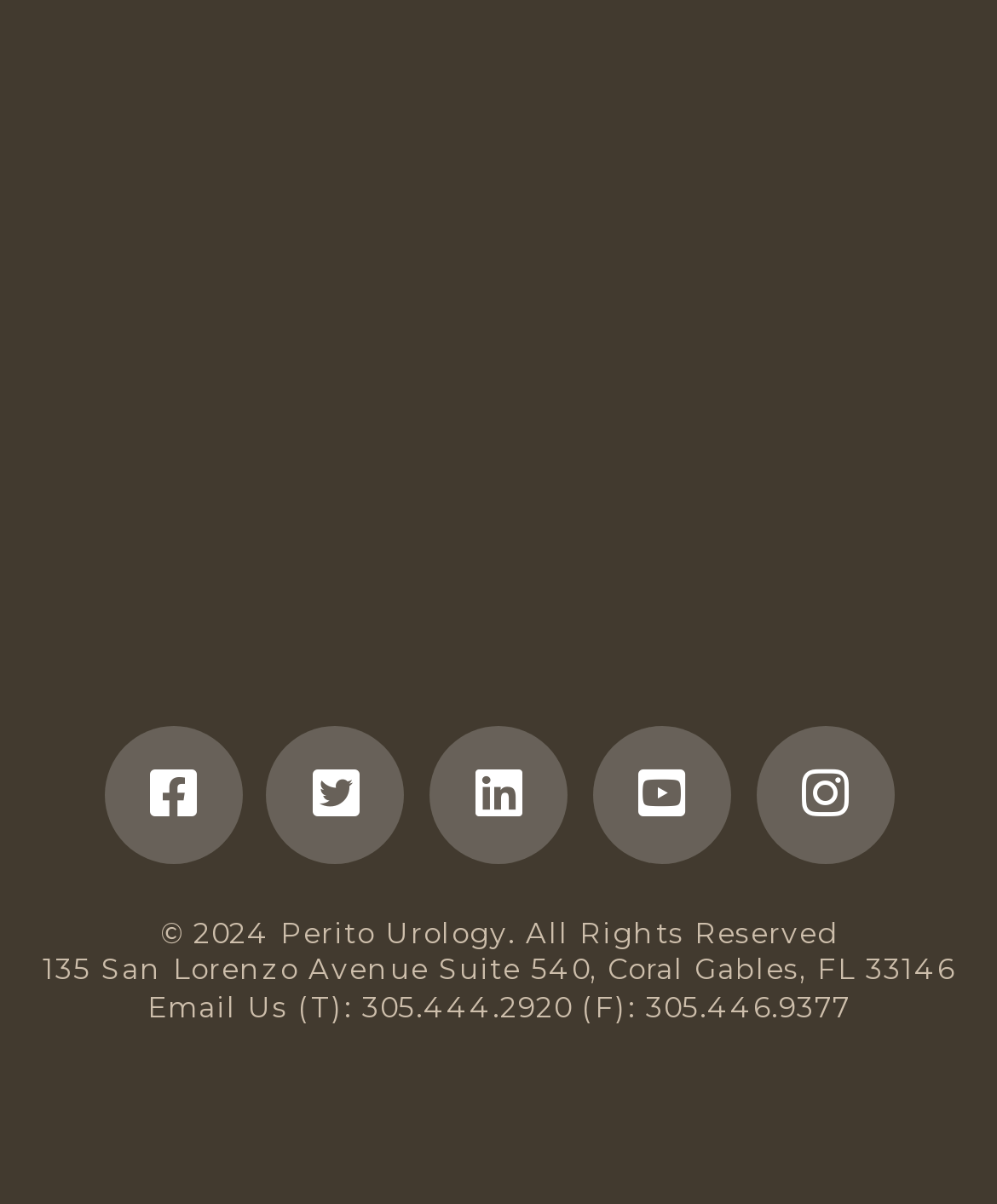Carefully examine the image and provide an in-depth answer to the question: How can I contact Perito Urology by phone?

I found the answer by looking at the link element with the phone number '305.444.2920' which is located at the bottom of the webpage.